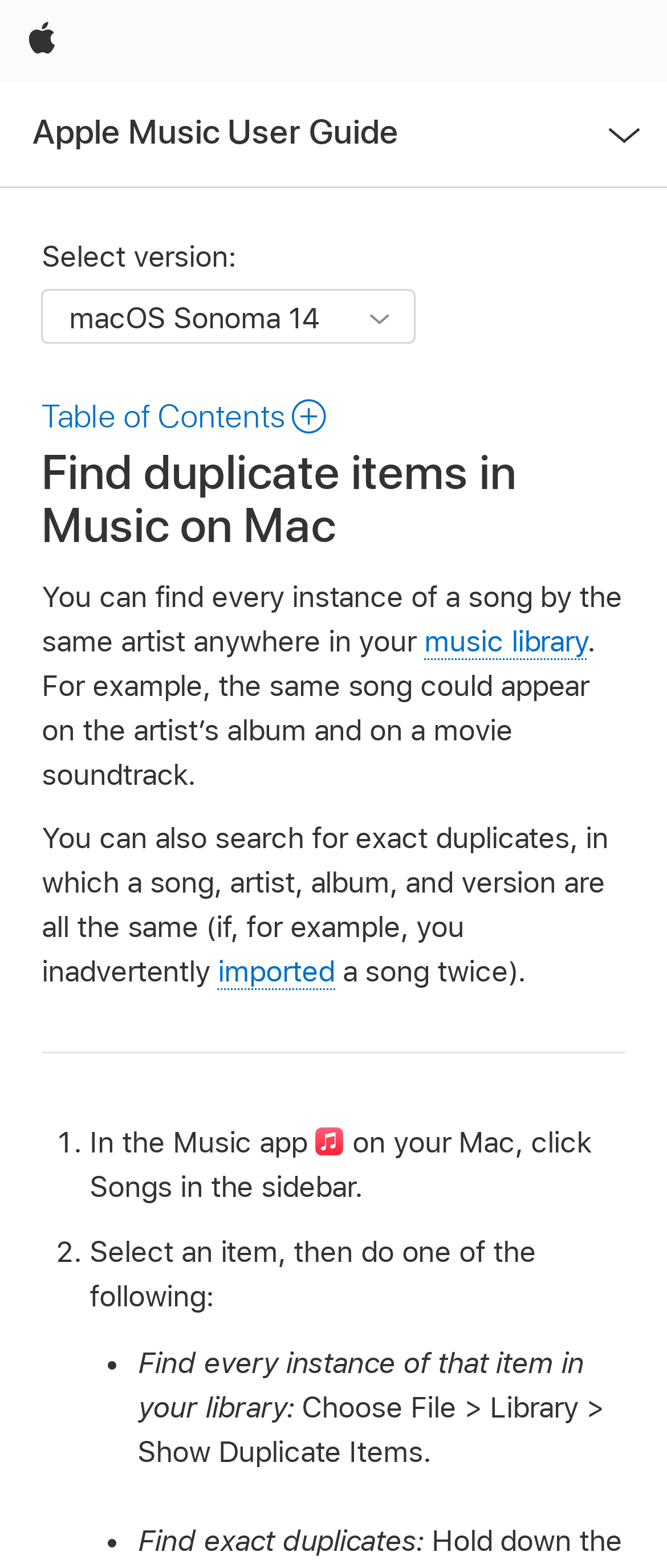Find the coordinates for the bounding box of the element with this description: "Table of Contents".

[0.062, 0.253, 0.489, 0.278]